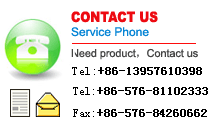Please give a concise answer to this question using a single word or phrase: 
How many telephone numbers are provided for inquiries?

two